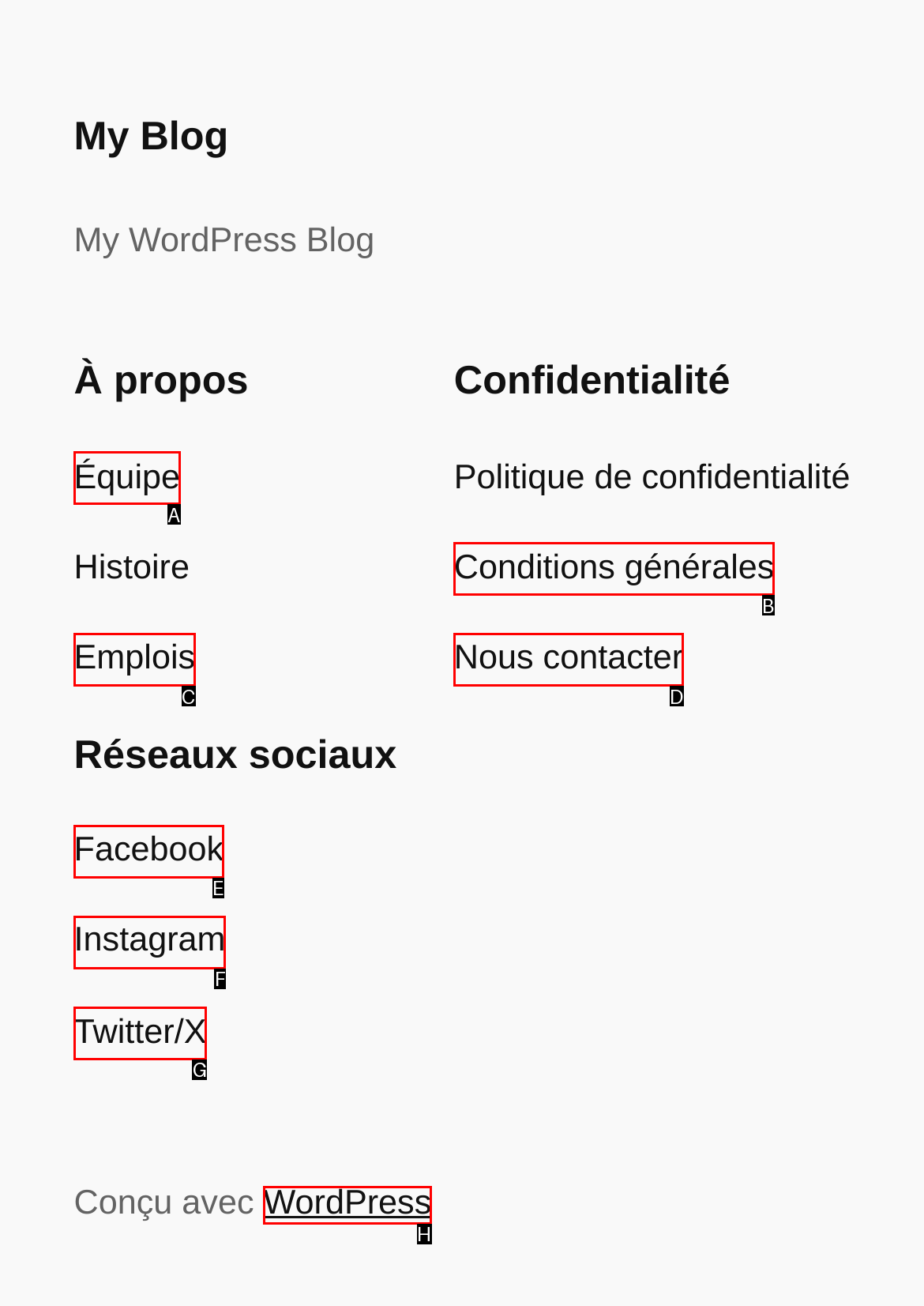Select the HTML element that corresponds to the description: Conditions générales. Reply with the letter of the correct option.

B